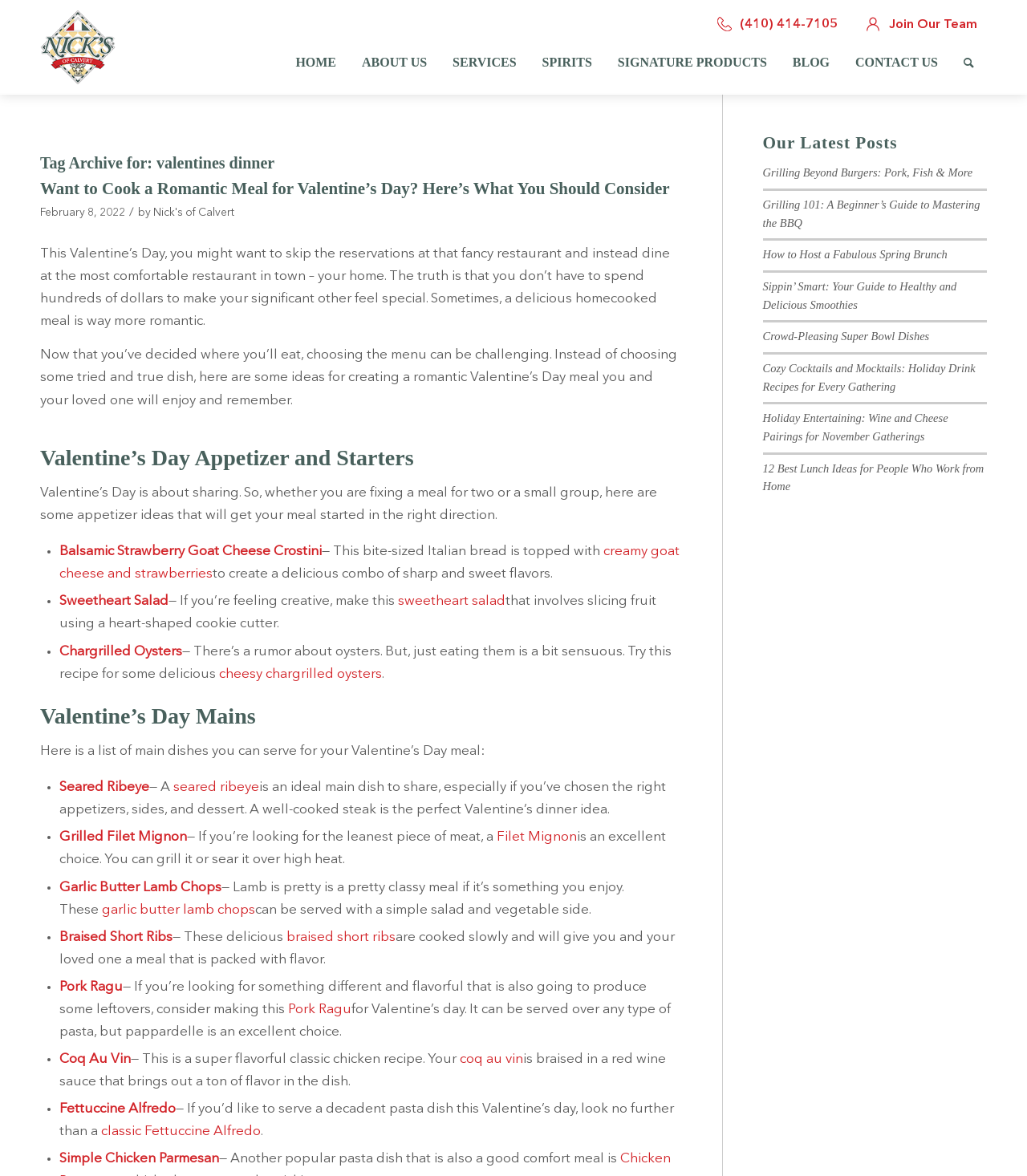Locate the bounding box coordinates of the area where you should click to accomplish the instruction: "Click the link to chapter 12 of Divergent fanfic".

None